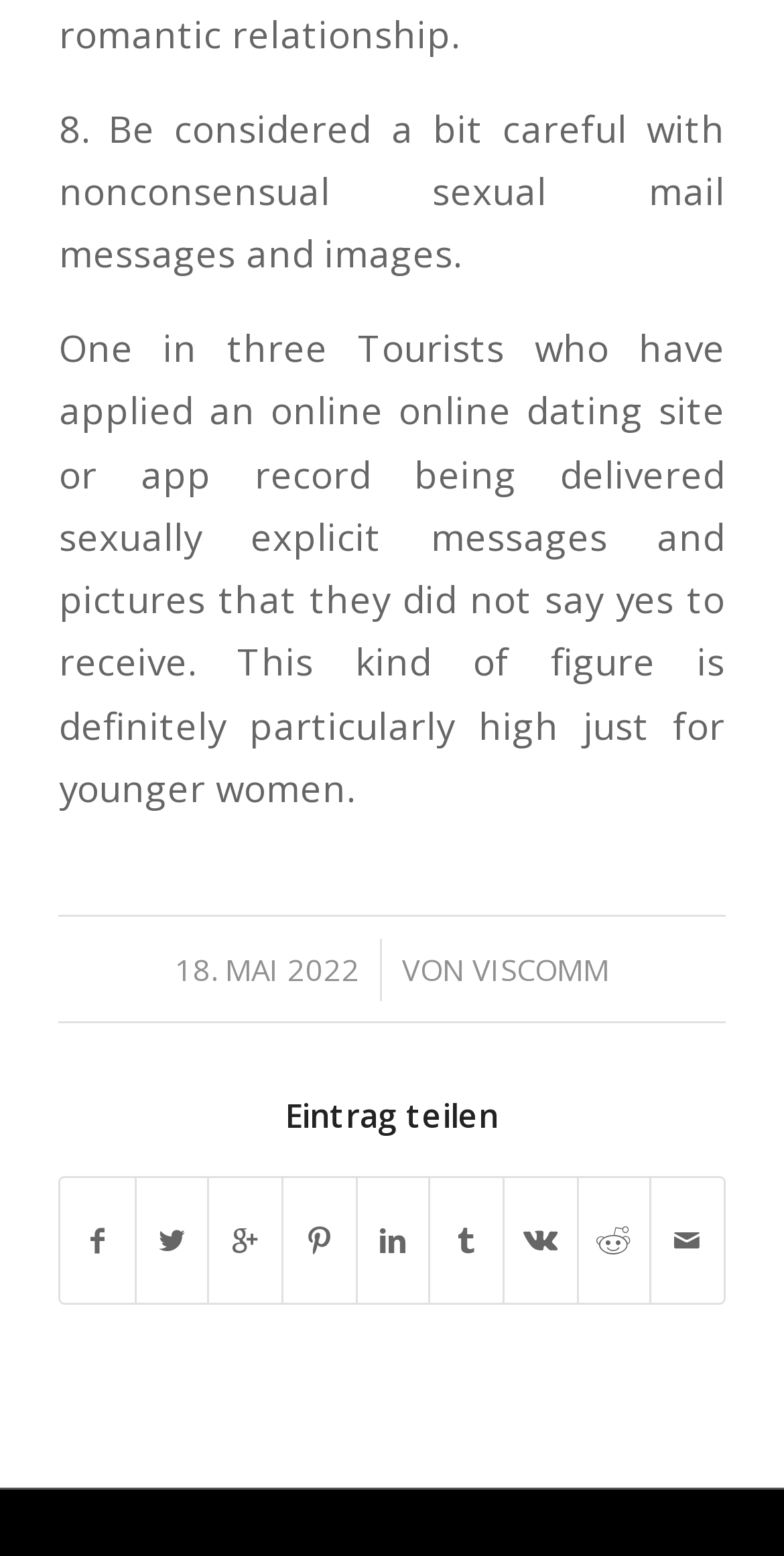How many social media sharing links are available?
Use the information from the screenshot to give a comprehensive response to the question.

I counted the number of link elements that are hidden and contain Unicode characters, which are likely social media sharing links. There are 8 of them.